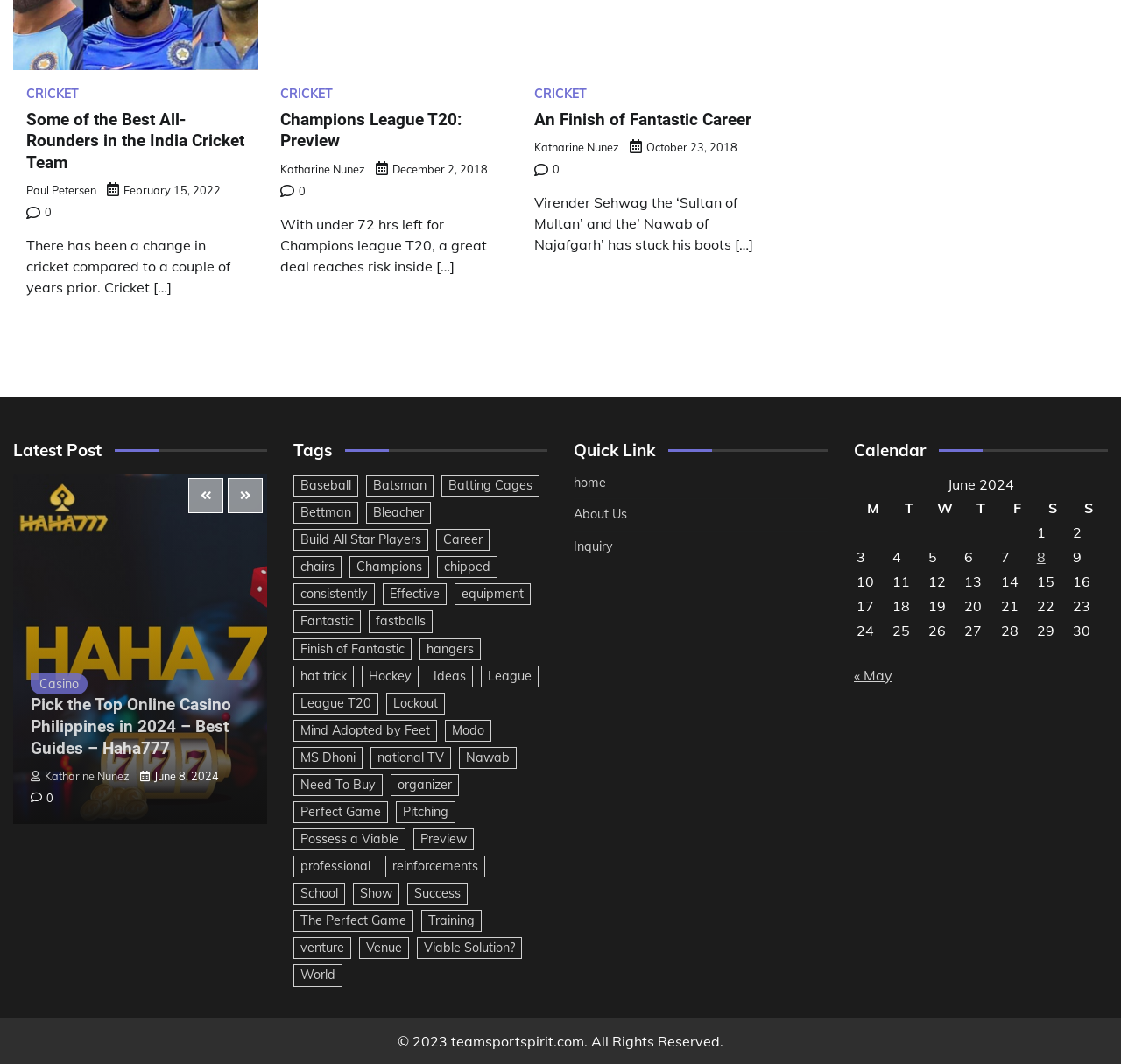Who is the author of the article 'An Finish of Fantastic Career'? Based on the image, give a response in one word or a short phrase.

Katharine Nunez